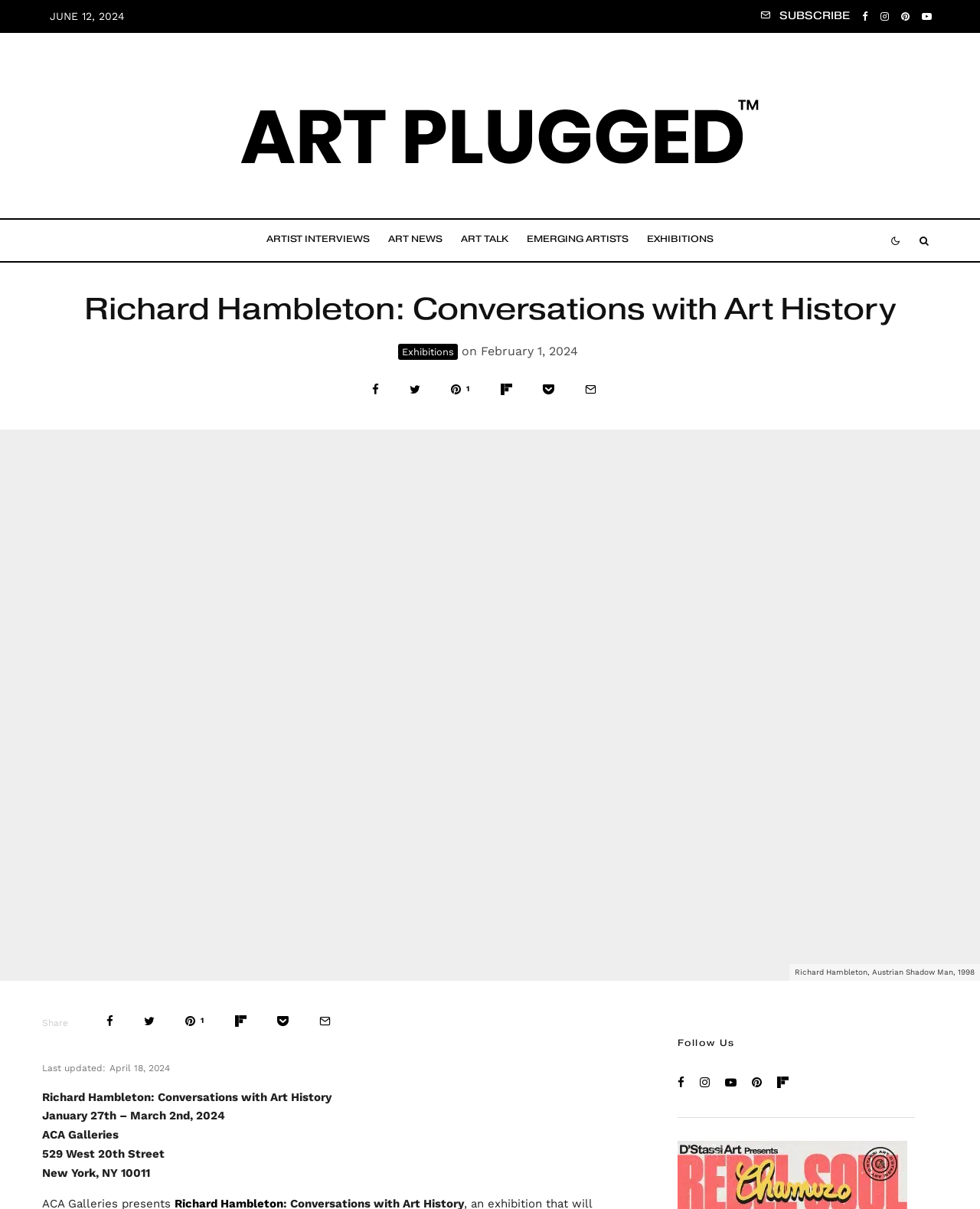Please determine the bounding box coordinates of the element to click in order to execute the following instruction: "Follow ACA Galleries on Facebook". The coordinates should be four float numbers between 0 and 1, specified as [left, top, right, bottom].

[0.873, 0.003, 0.892, 0.024]